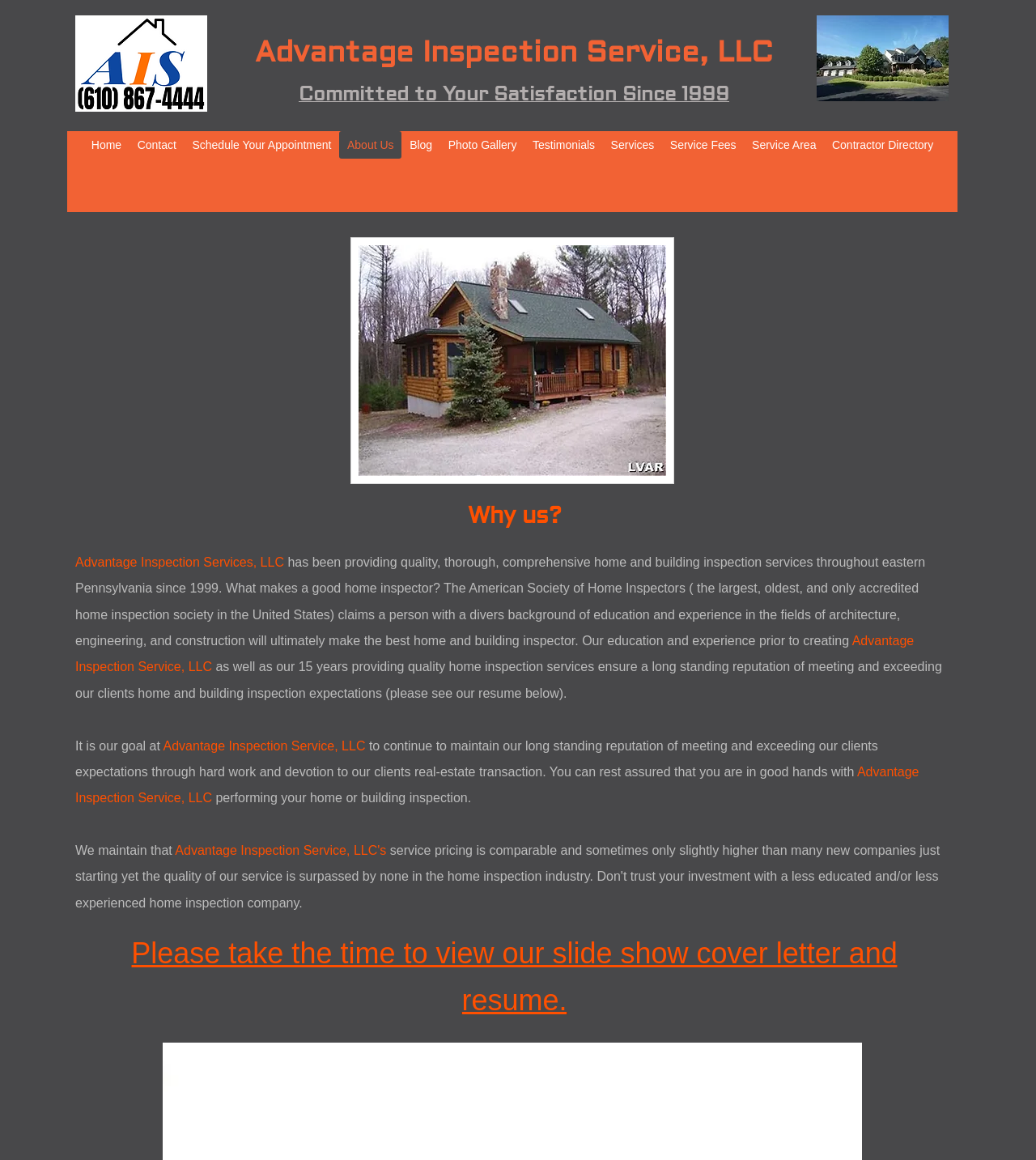Using a single word or phrase, answer the following question: 
How long has the company been providing services?

Since 1999